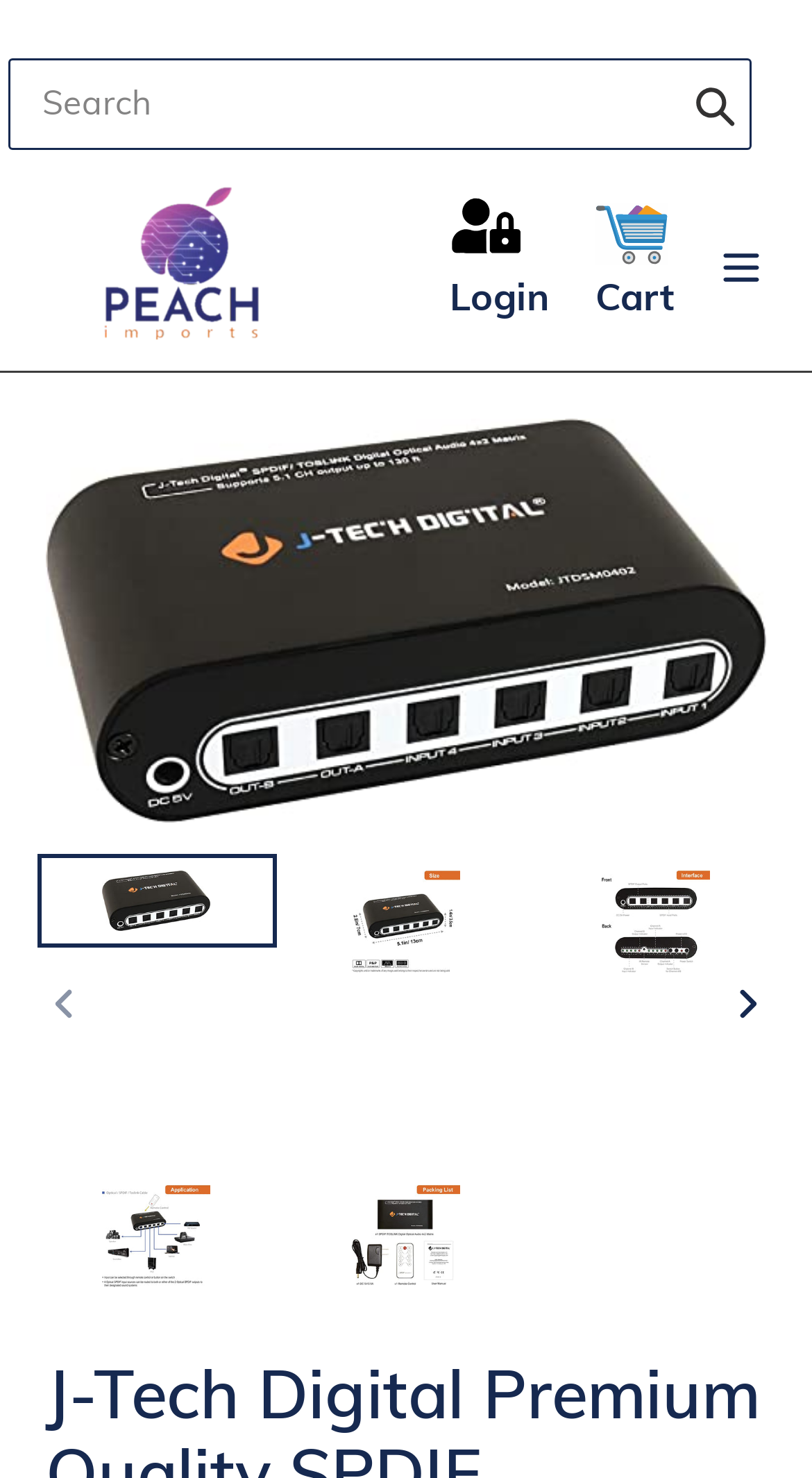What is the brand of the product?
Refer to the image and give a detailed answer to the question.

I determined the brand of the product by looking at the image with the description 'J-Tech Digital Premium Quality SPDIF TOSLINK Digital Optical Audio 4x2 Matrix (Four Inputs Two Outputs)' and finding the brand name 'J-Tech Digital' in the description.